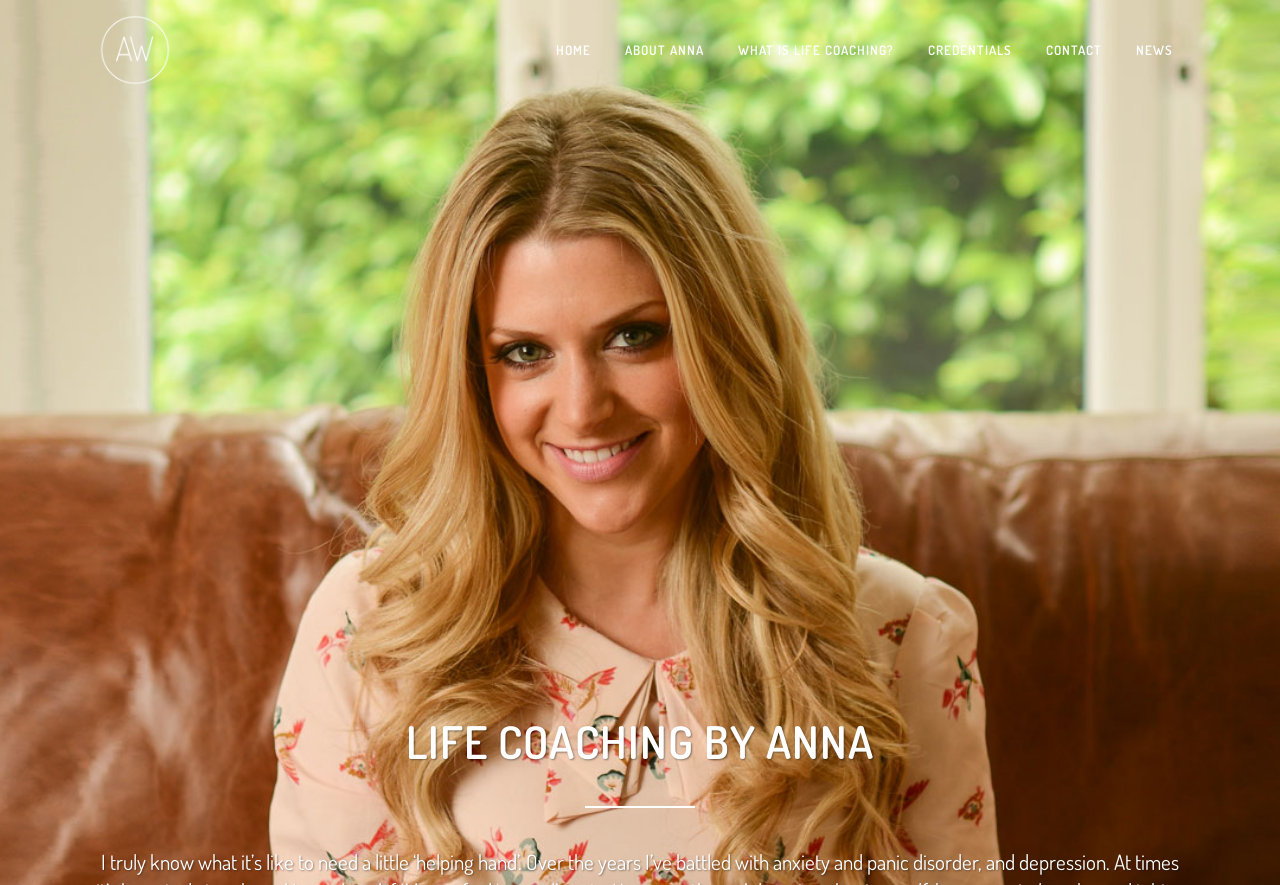Give a full account of the webpage's elements and their arrangement.

The webpage is about Anna, a TV presenter, journalist, and agony aunt who offers life coaching services. At the top left corner, there are four identical logo images. Below the logos, there is a navigation menu with six links: HOME, ABOUT ANNA, WHAT IS LIFE COACHING?, CREDENTIALS, CONTACT, and NEWS, which are aligned horizontally and take up the entire width of the page. The links are evenly spaced and are positioned near the top of the page.